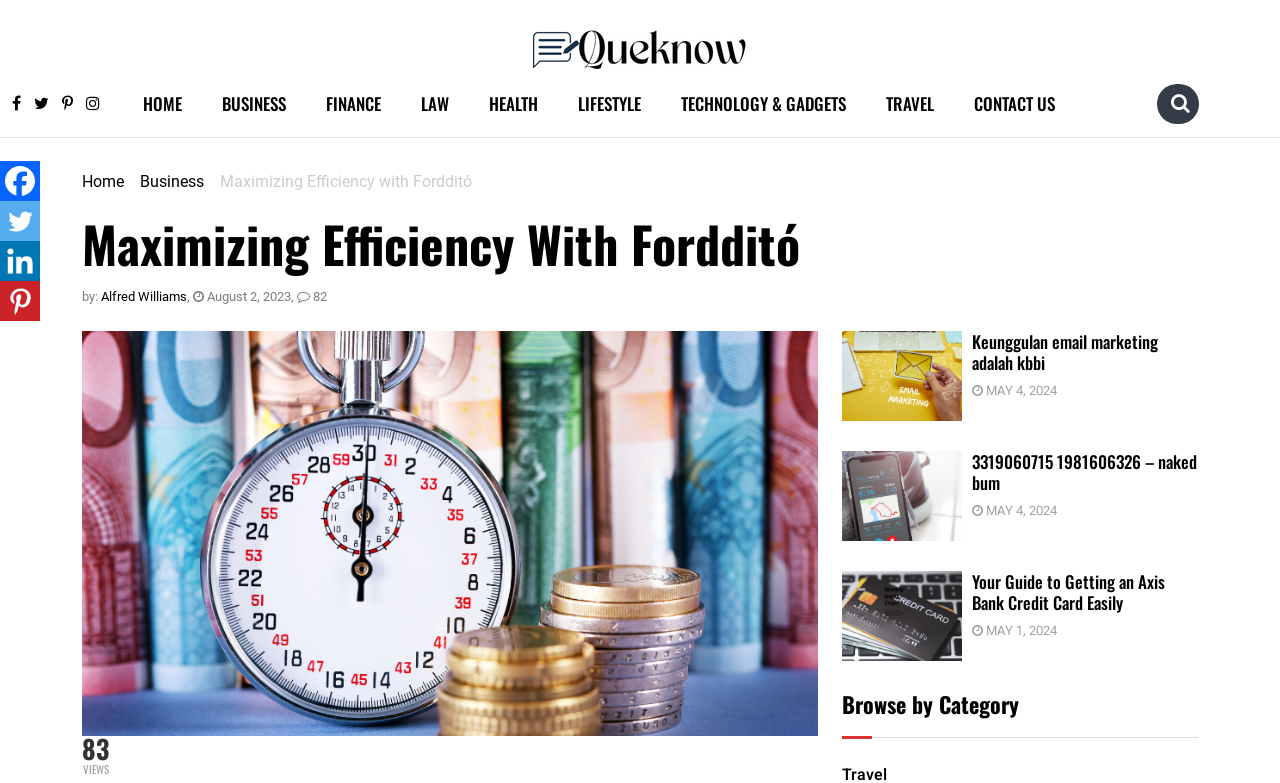Locate the bounding box coordinates of the element you need to click to accomplish the task described by this instruction: "Browse by Category".

[0.658, 0.883, 0.936, 0.942]